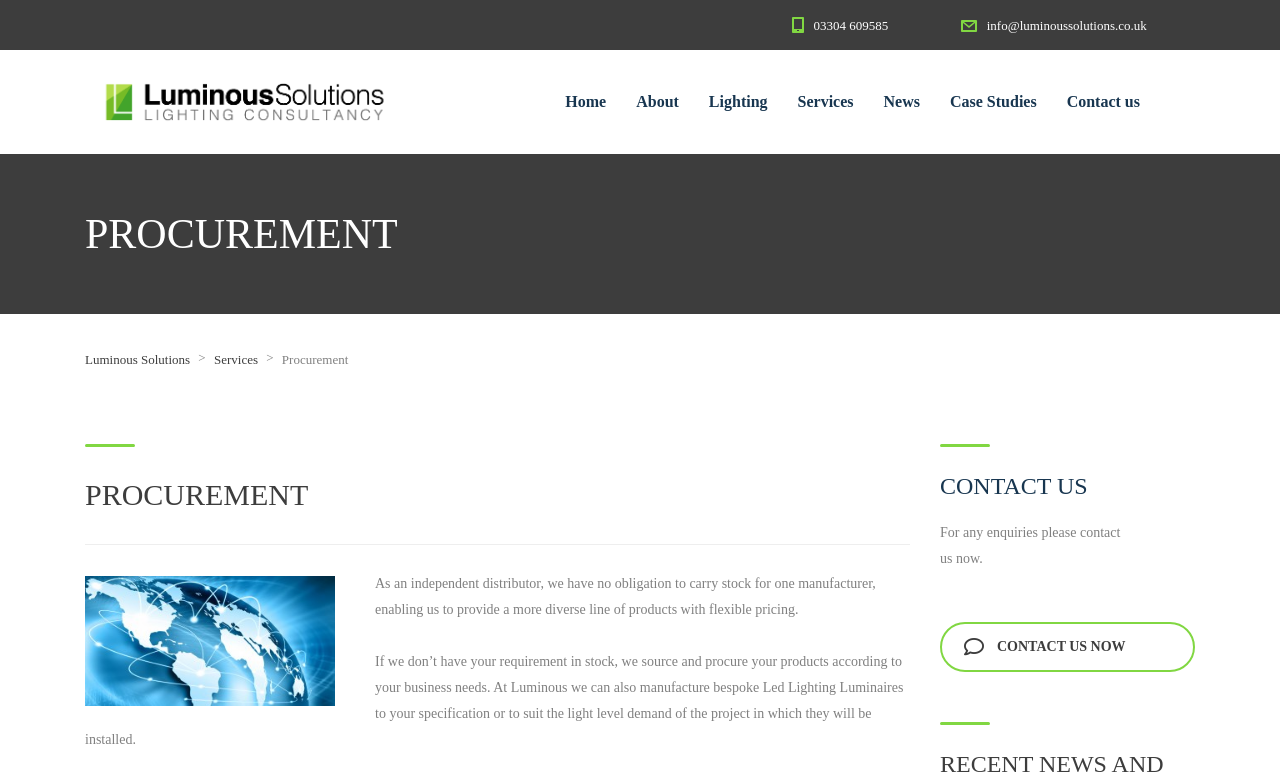How can I contact Luminous Solutions for enquiries?
Provide a thorough and detailed answer to the question.

I found this information by looking at the 'CONTACT US' section of the webpage, which provides a link to contact them now, along with a message encouraging users to do so.